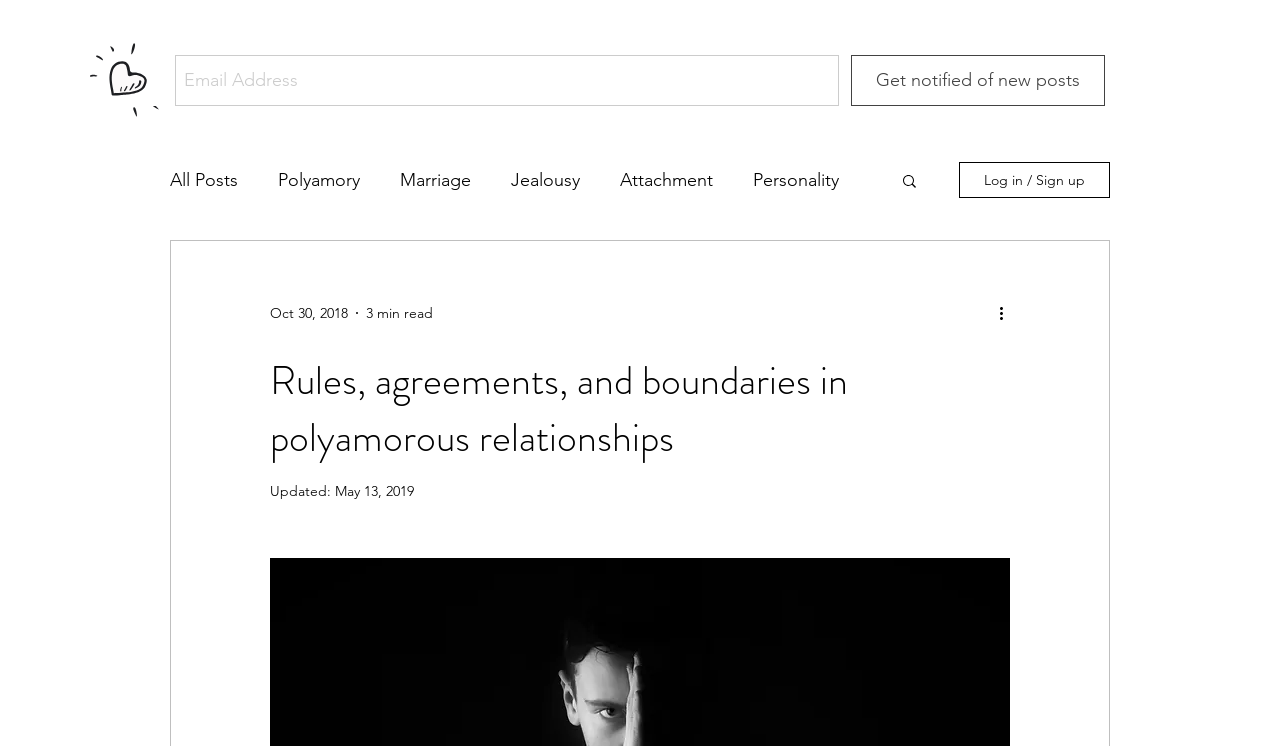Determine the bounding box coordinates of the target area to click to execute the following instruction: "Log in / Sign up."

[0.749, 0.217, 0.867, 0.265]